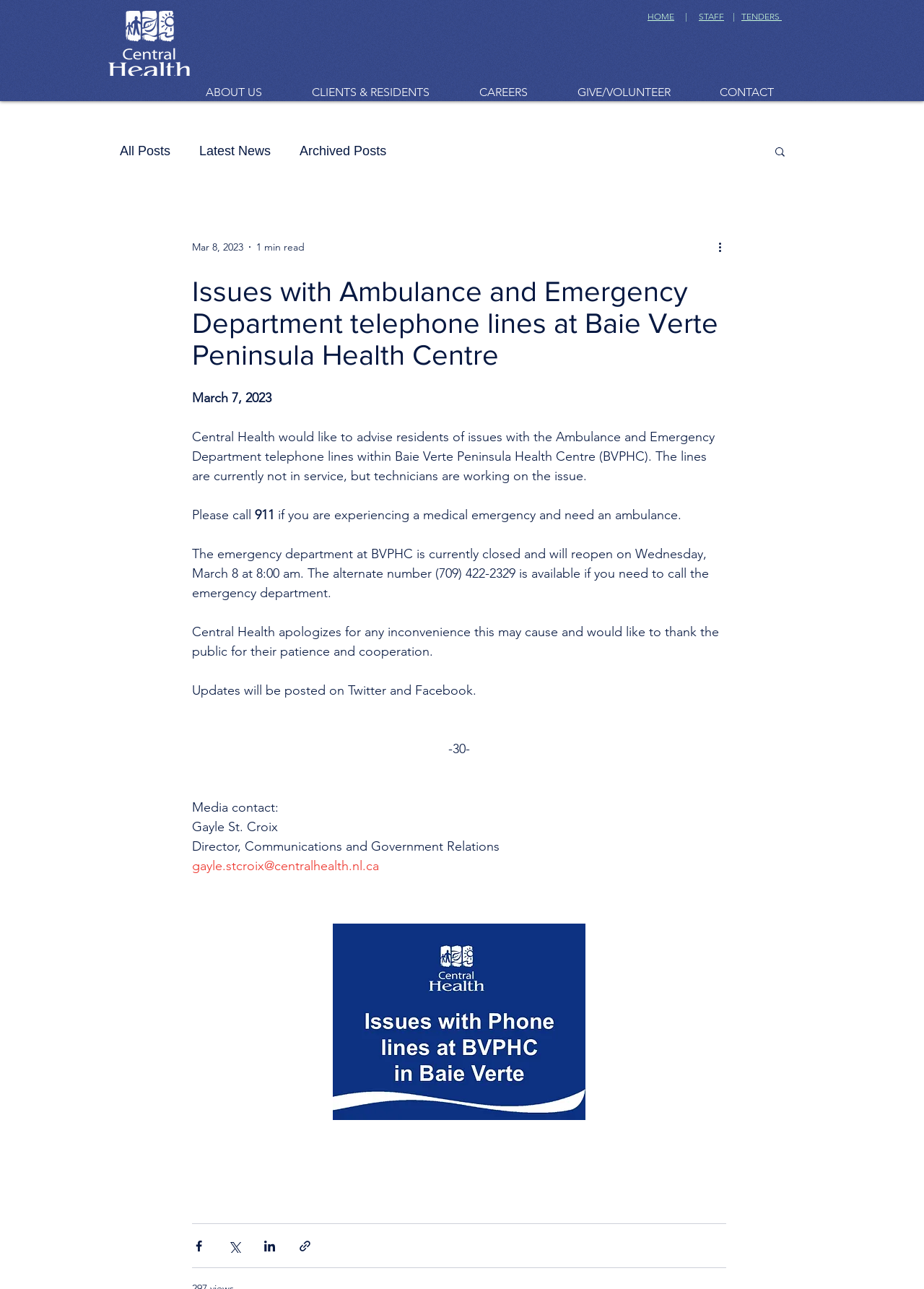Specify the bounding box coordinates of the area to click in order to follow the given instruction: "Visit the calendar."

None